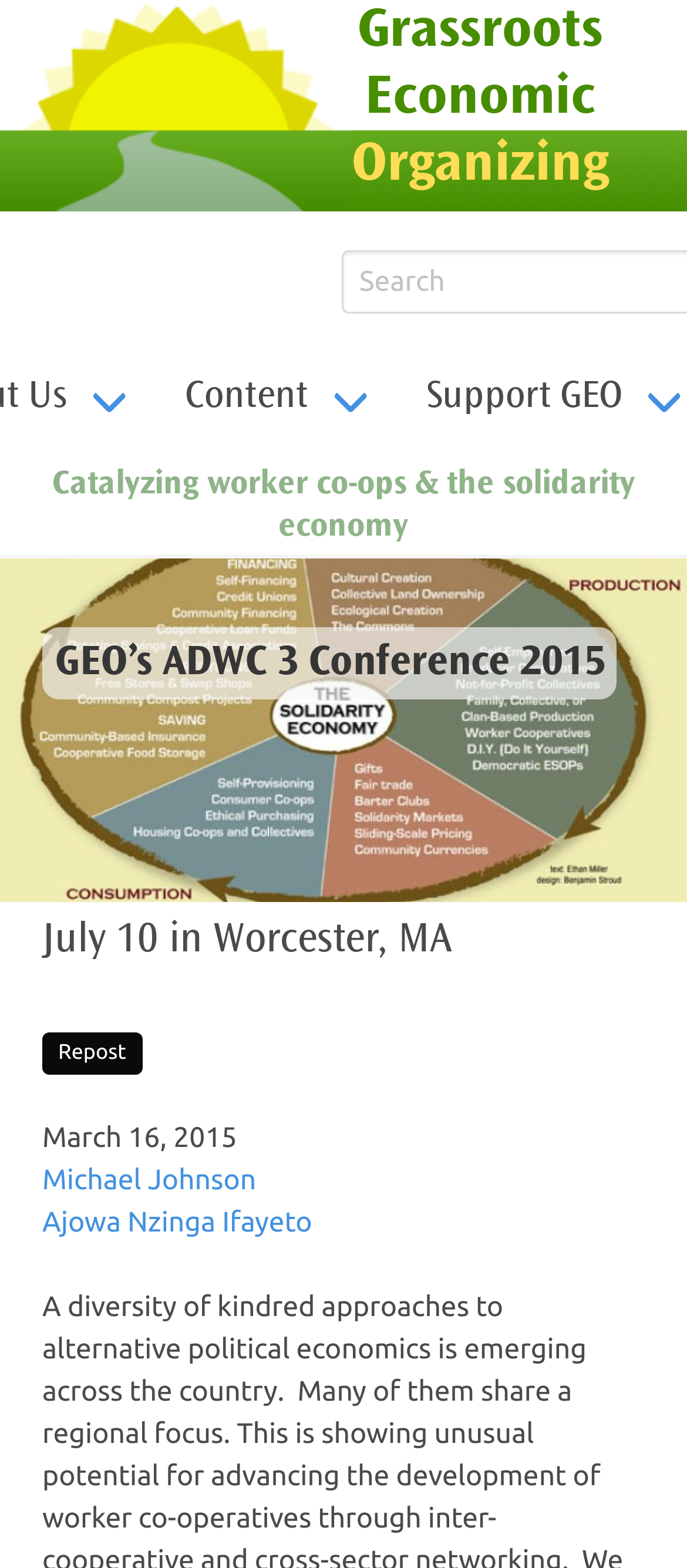Create a detailed summary of the webpage's content and design.

The webpage is about the GEO's ADWC 3 Conference 2015, organized by Grassroots Economic Organizing. At the top-left corner, there is a link to skip to the main content. Next to it, there is a figure containing a link to the Grassroots Economic Organizing home page, accompanied by an image. On the top-right side, there is another link to Grassroots Economic Organizing.

Below these elements, there is a static text stating the organization's mission, "Catalyzing worker co-ops & the solidarity economy". Following this, there is a heading that announces the conference title, "GEO's ADWC 3 Conference 2015", which is accompanied by a large image that spans the entire width of the page.

Underneath the conference title, there is a heading that provides the date and location of the conference, "July 10 in Worcester, MA". Below this, there are several static texts and links, including "Article type", "Repost", and the publication date, "March 16, 2015". The authors of the article, "Michael Johnson" and "Ajowa Nzinga Ifayeto", are listed as links. Finally, there is a static text that marks the beginning of the article's body paragraph.